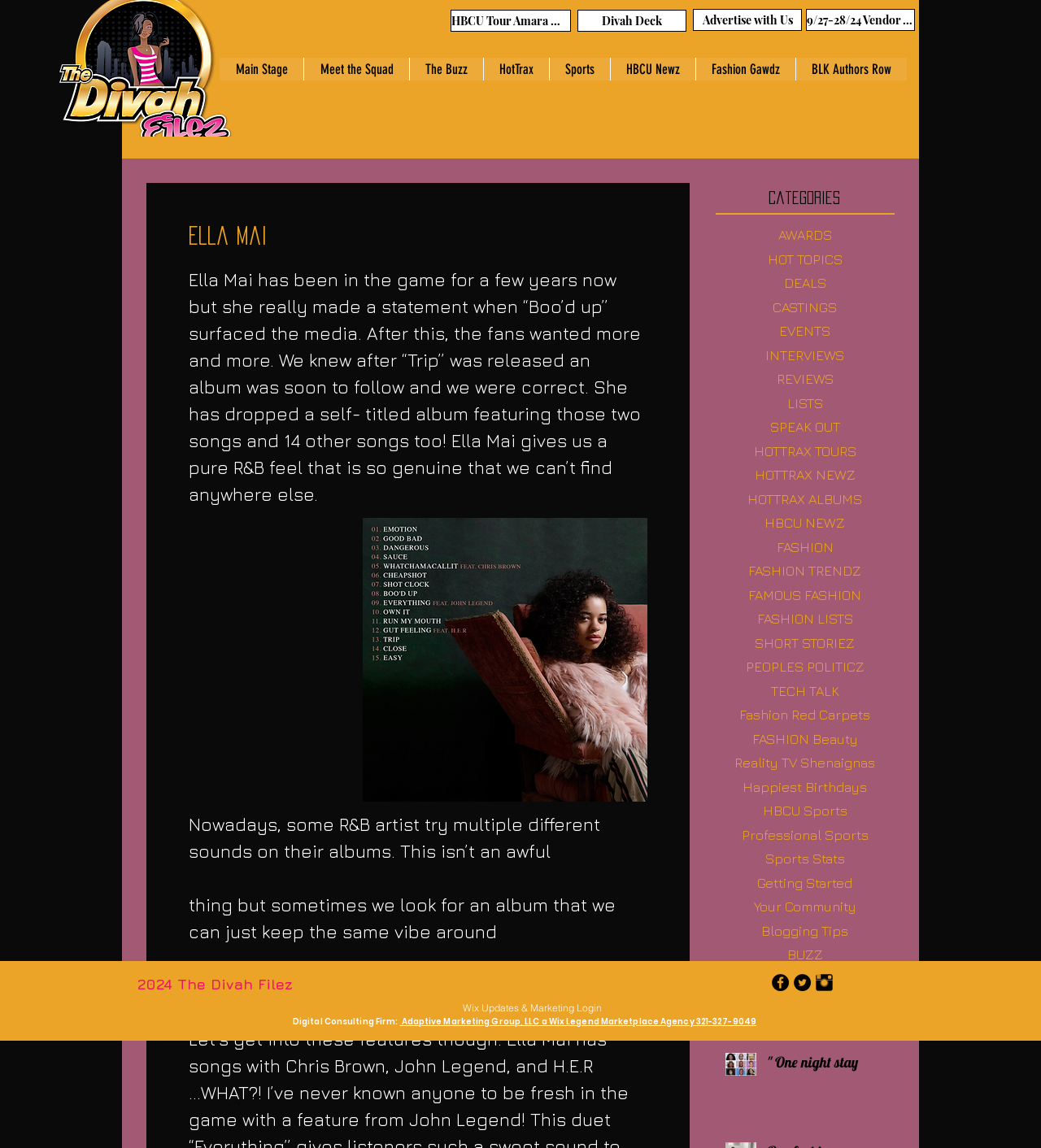Can you find the bounding box coordinates of the area I should click to execute the following instruction: "Click on the 'Ella Mai' heading"?

[0.181, 0.196, 0.622, 0.215]